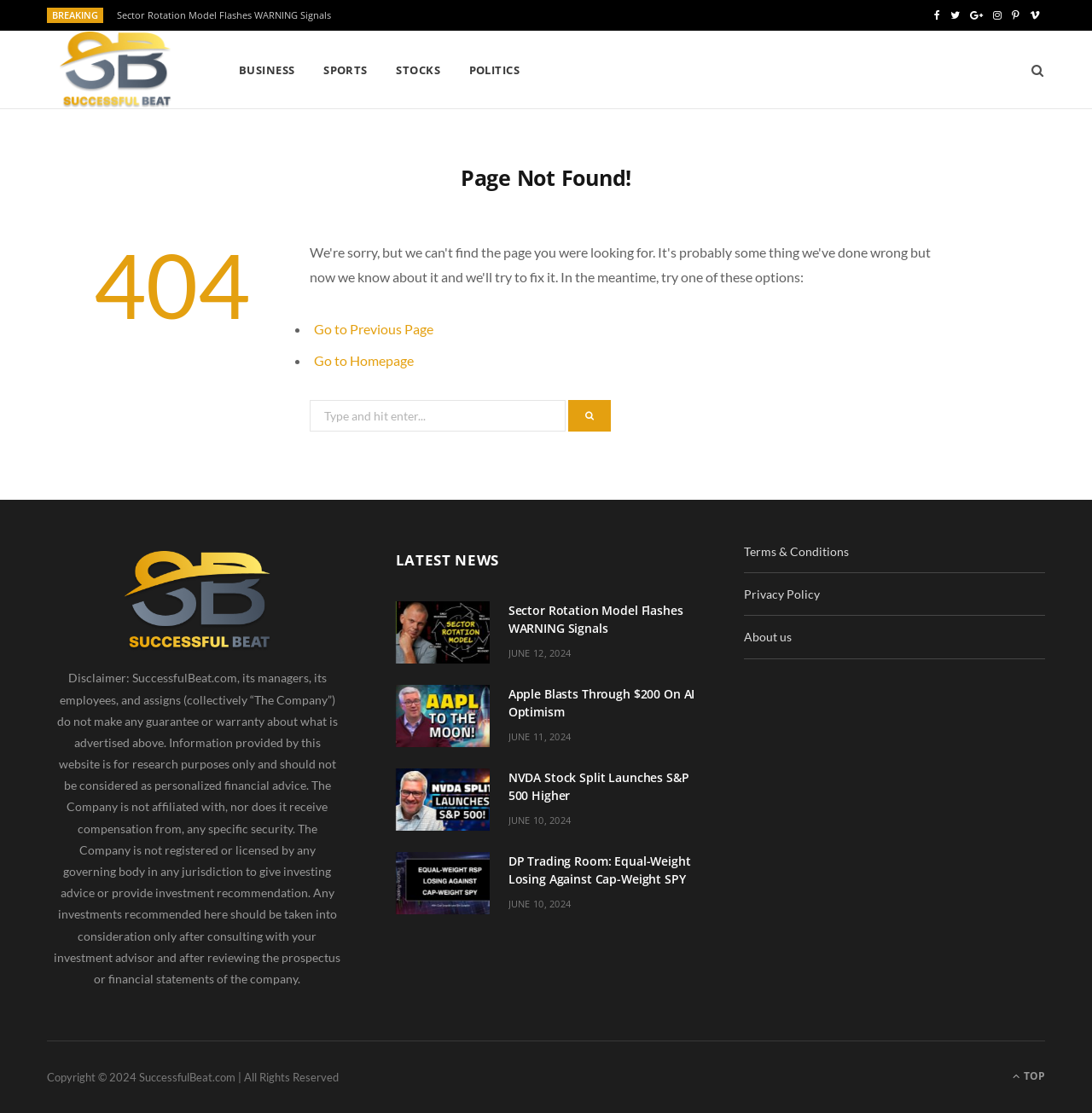What are the main categories on this website?
Observe the image and answer the question with a one-word or short phrase response.

BUSINESS, SPORTS, STOCKS, POLITICS